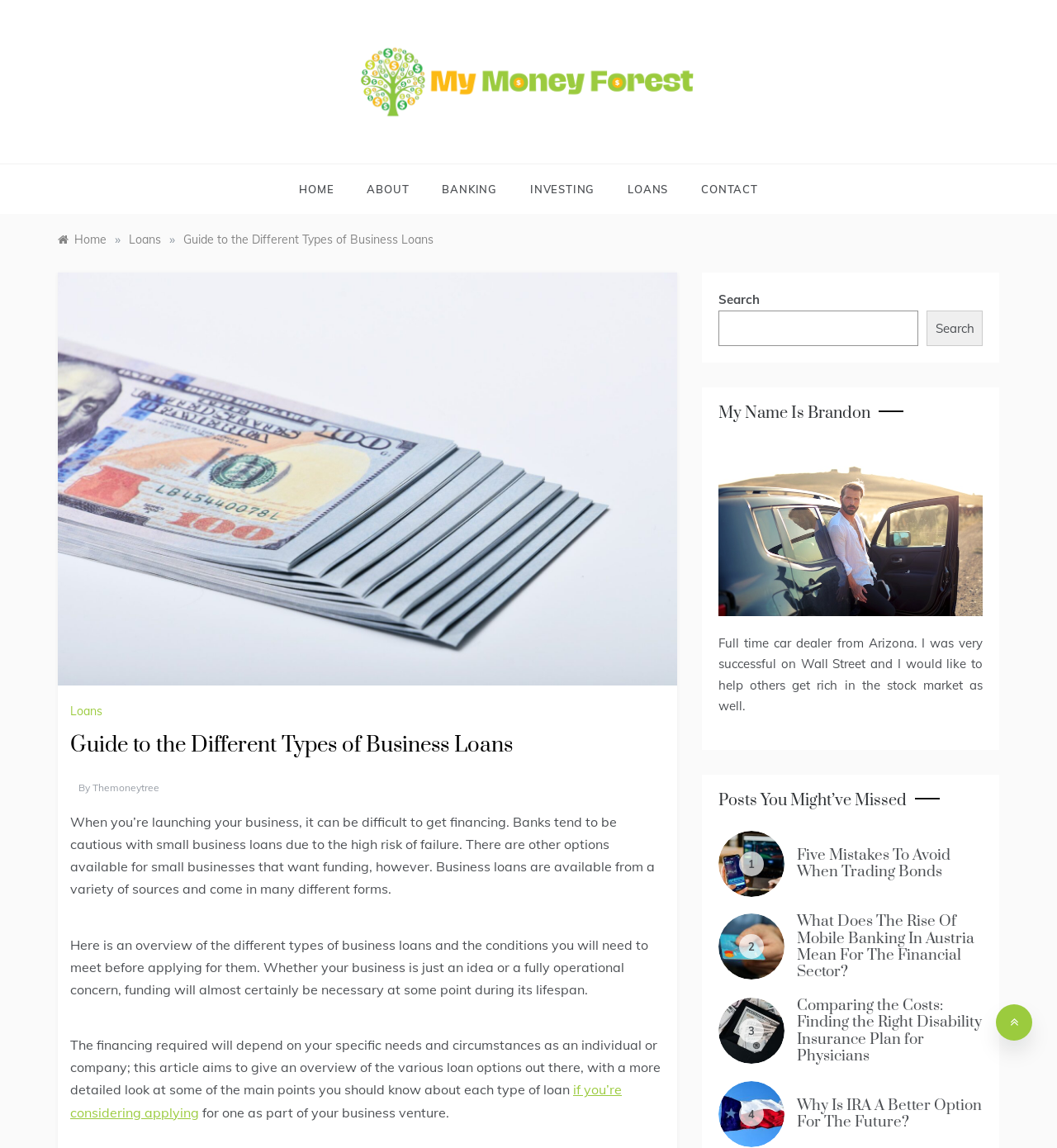Please specify the bounding box coordinates of the clickable region necessary for completing the following instruction: "View the post 'Five Mistakes To Avoid When Trading Bonds'". The coordinates must consist of four float numbers between 0 and 1, i.e., [left, top, right, bottom].

[0.754, 0.737, 0.899, 0.768]